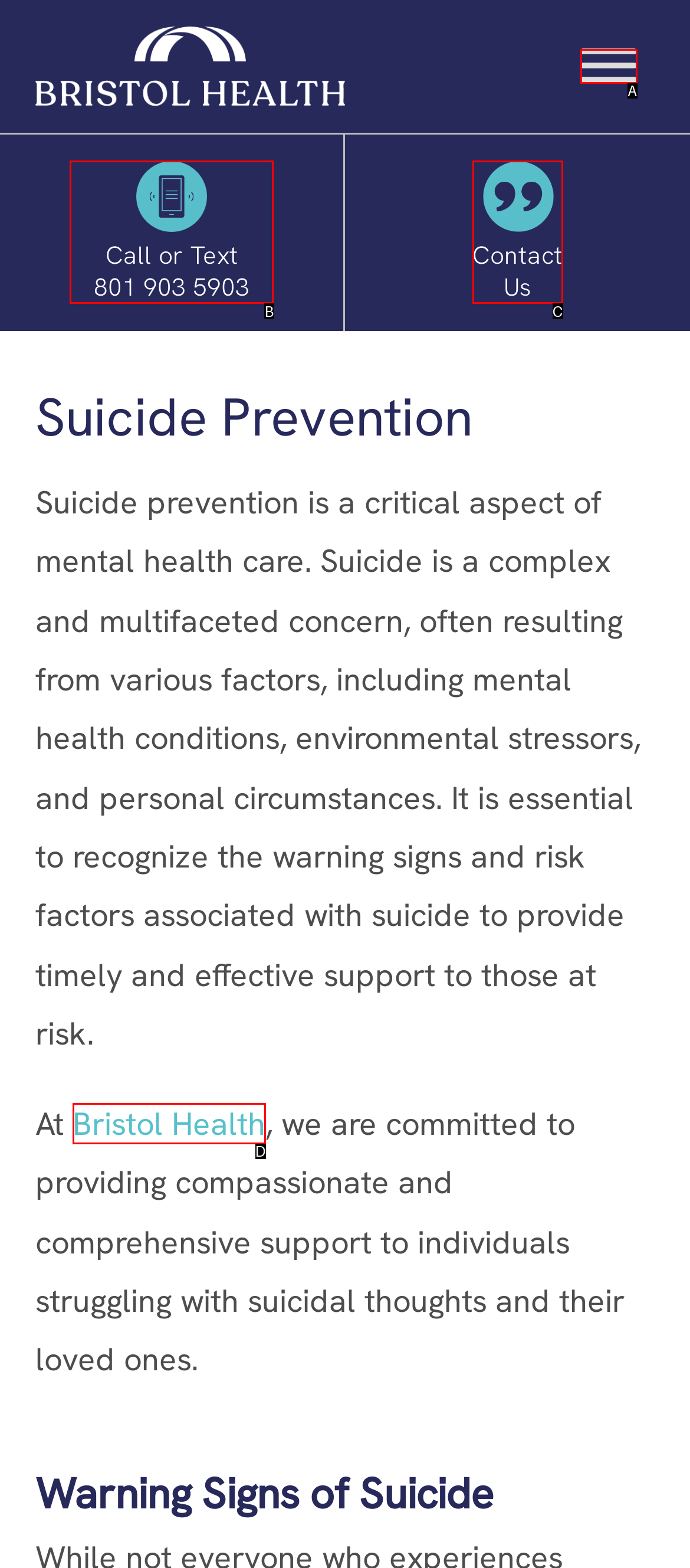Tell me which one HTML element best matches the description: aria-label="Toggle Menu"
Answer with the option's letter from the given choices directly.

A